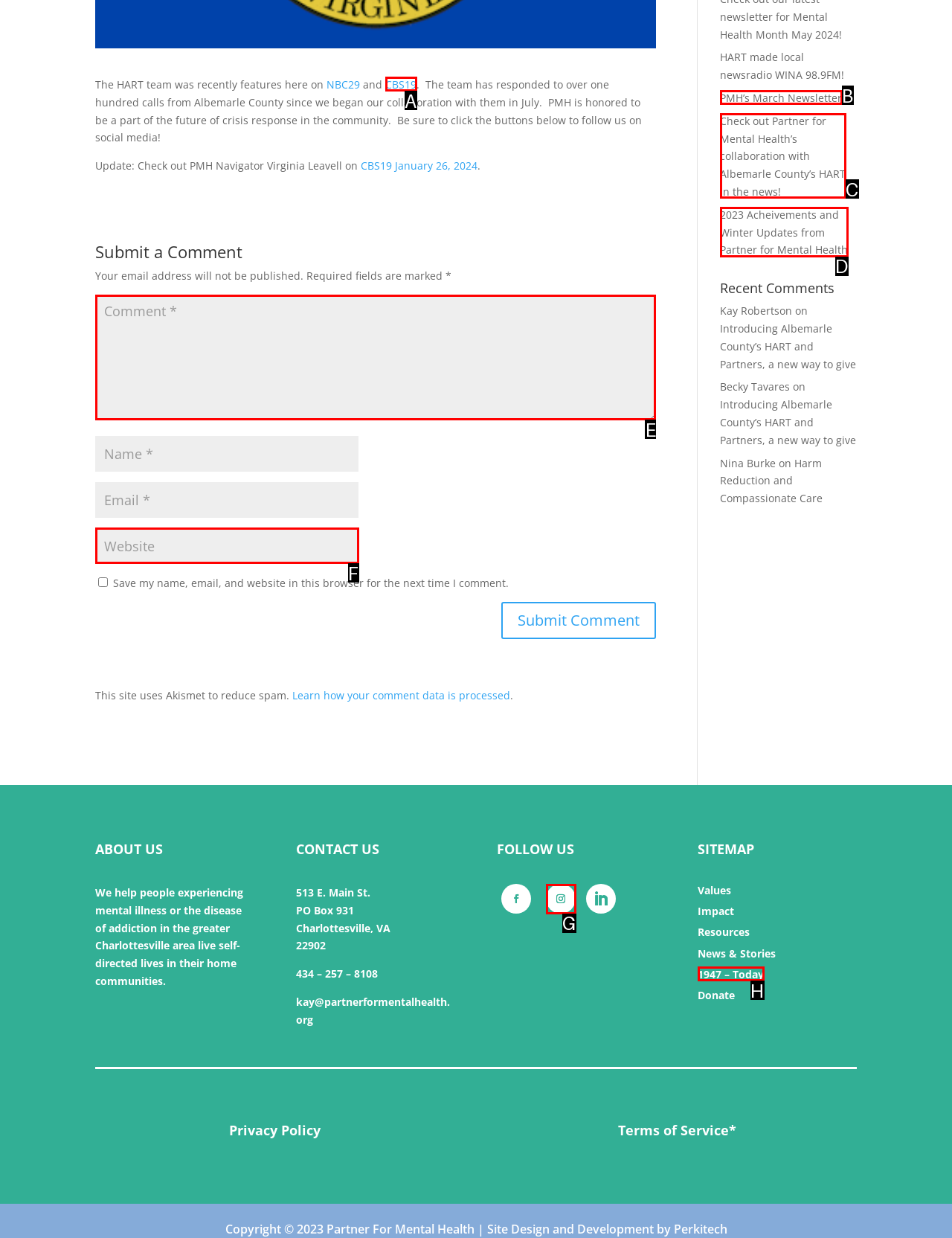Find the HTML element that matches the description: input value="Comment *" name="comment". Answer using the letter of the best match from the available choices.

E